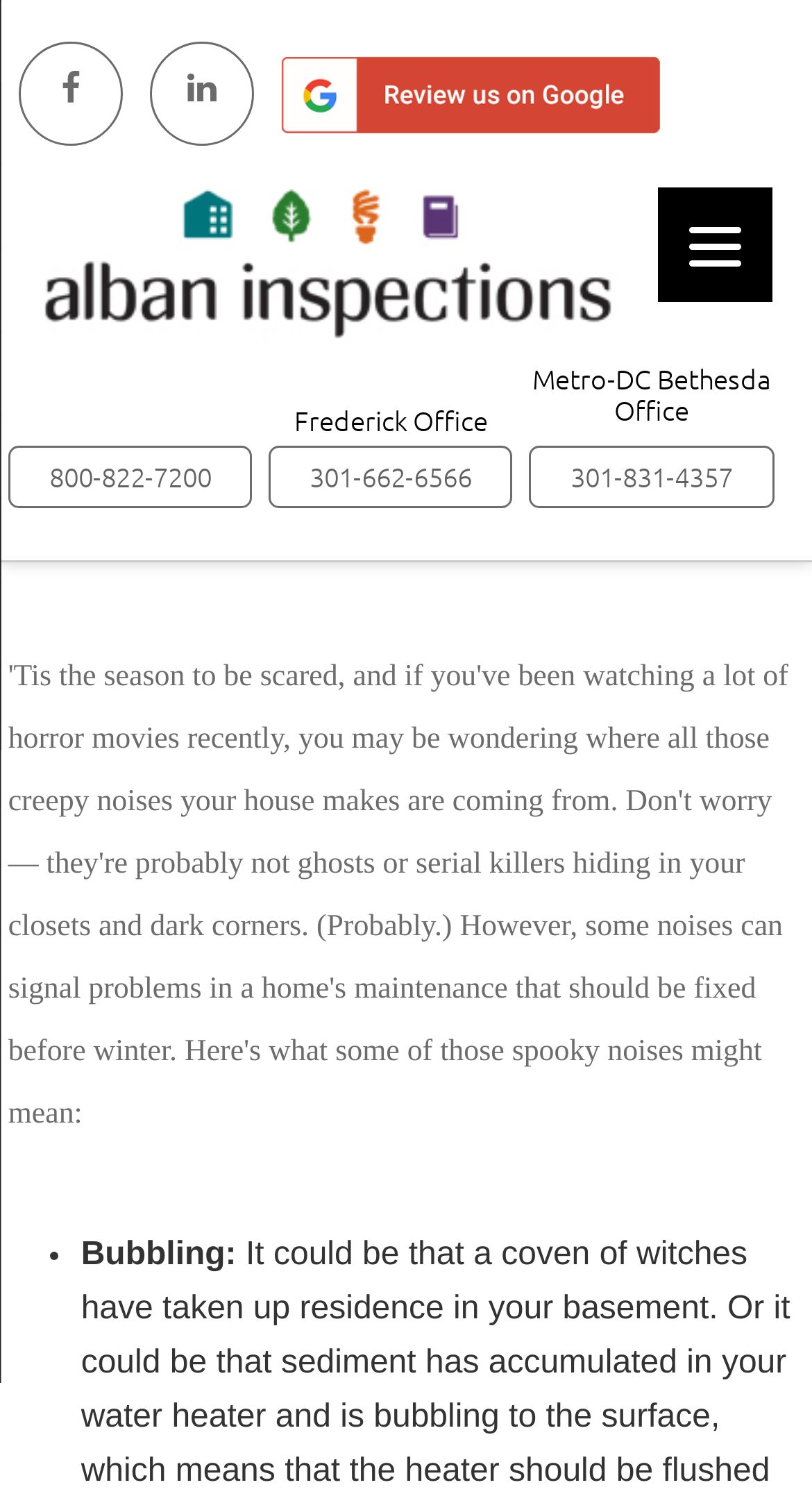For the following element description, predict the bounding box coordinates in the format (top-left x, top-left y, bottom-right x, bottom-right y). All values should be floating point numbers between 0 and 1. Description: Metro-DC Bethesda Office

[0.653, 0.241, 0.953, 0.283]